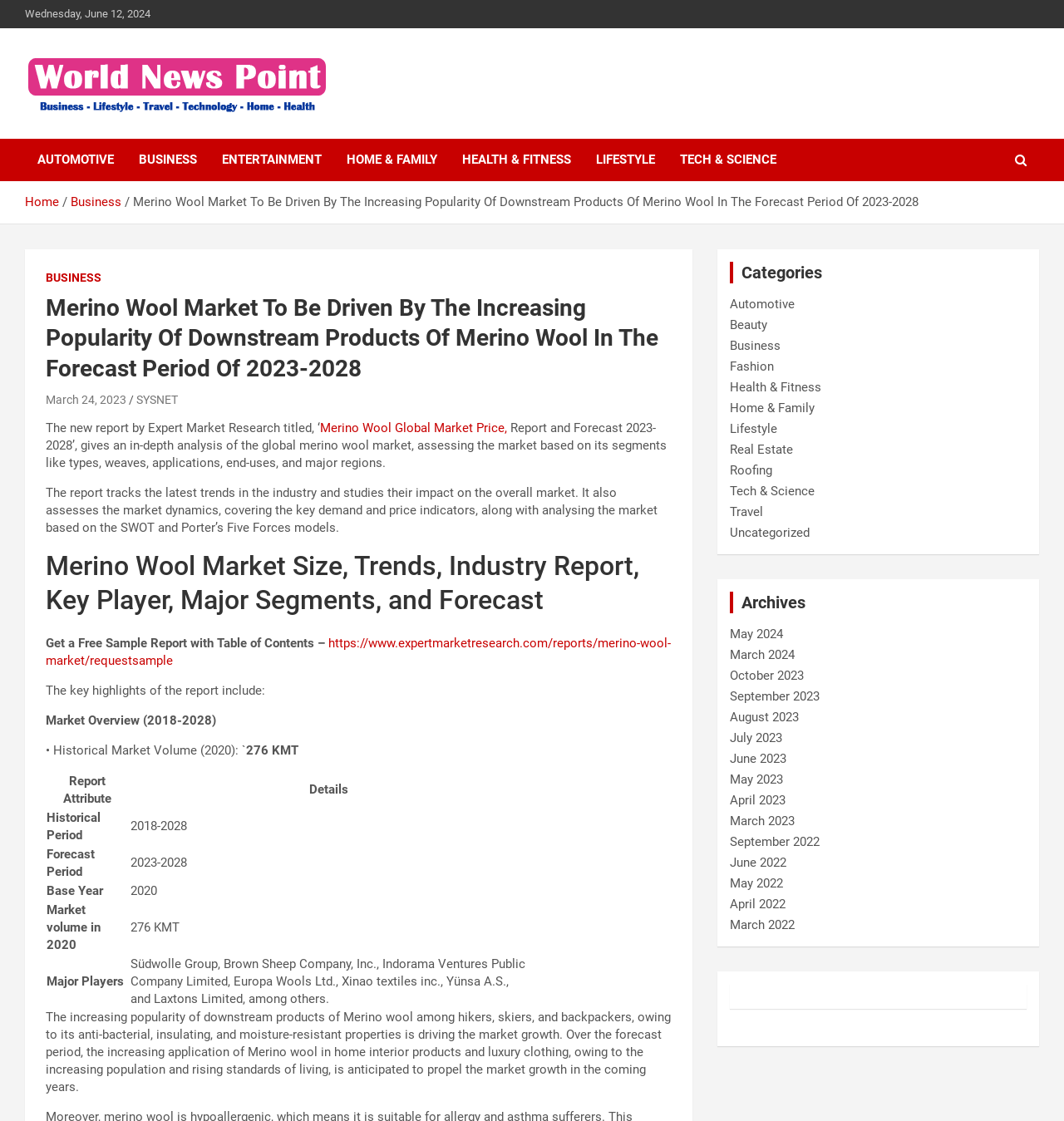What are the major players in the Merino wool market?
Refer to the image and offer an in-depth and detailed answer to the question.

The major players in the Merino wool market can be found in the table with the attribute 'Report Attribute' and 'Details', where the row with 'Major Players' has a value of 'Südwolle Group, Brown Sheep Company, Inc., Indorama Ventures Public Company Limited, Europa Wools Ltd., Xinao textiles inc., Yünsa A.S., and Laxtons Limited, among others'.